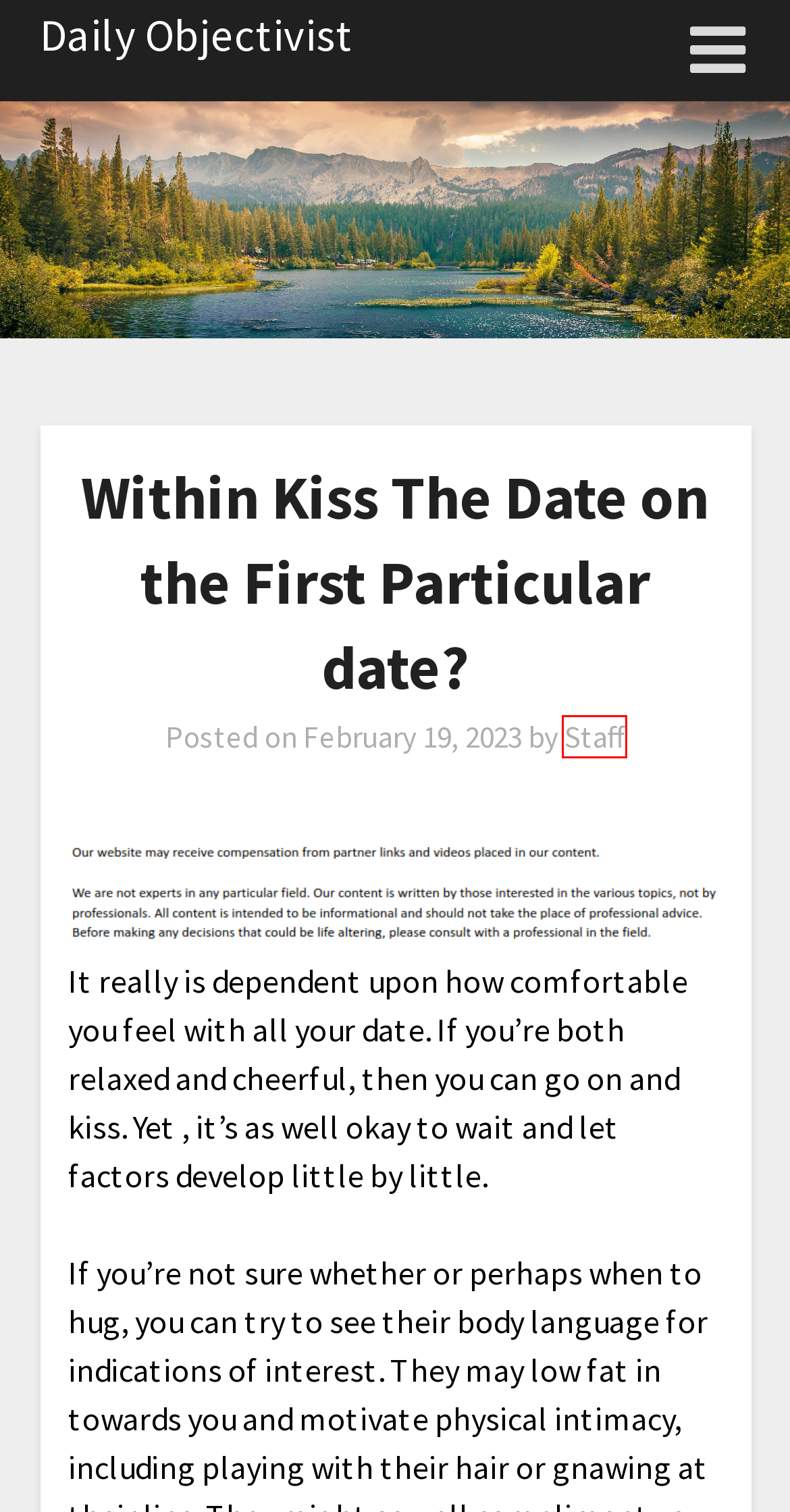Examine the screenshot of the webpage, which includes a red bounding box around an element. Choose the best matching webpage description for the page that will be displayed after clicking the element inside the red bounding box. Here are the candidates:
A. Why Live in Community Estates - Daily Objectivist
B. May 8, 2024 - Daily Objectivist
C. What Are Donor Banks? - Daily Objectivist
D. Daily Objectivist - Daily National News
E. Shape Magazine Refuses To Print Woman's Picture After 172 Pound Weight Loss - Daily Objectivist
F. April 2024 - Daily Objectivist
G. Staff, Author at Daily Objectivist
H. May 6, 2024 - Daily Objectivist

G